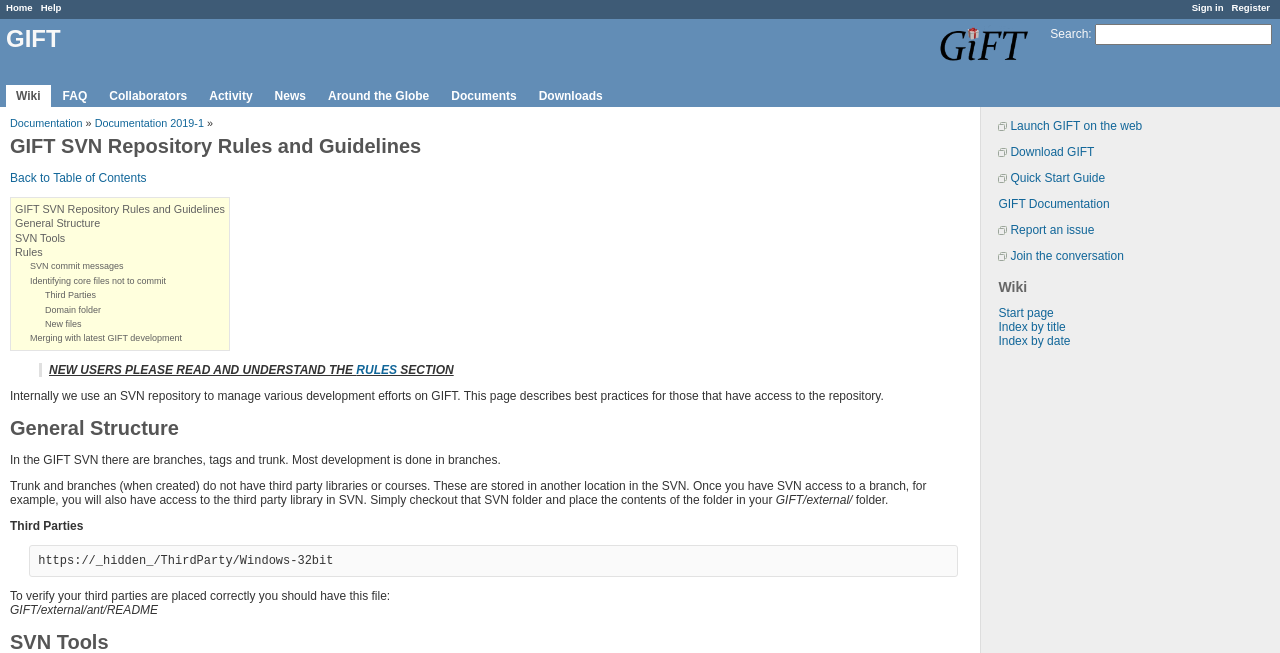Based on the element description: "Back to Table of Contents", identify the UI element and provide its bounding box coordinates. Use four float numbers between 0 and 1, [left, top, right, bottom].

[0.008, 0.262, 0.114, 0.283]